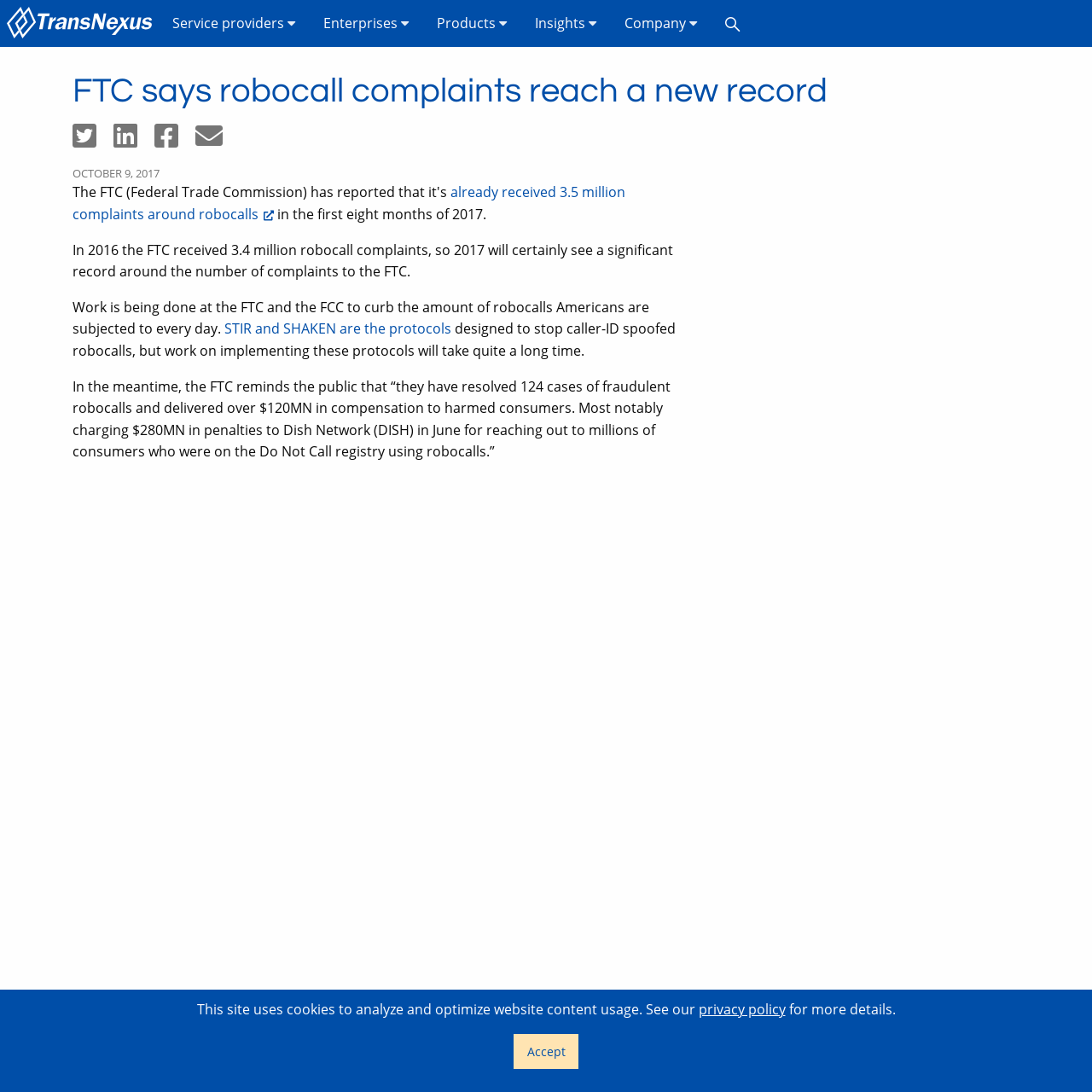What is the purpose of STIR and SHAKEN protocols?
Refer to the image and provide a one-word or short phrase answer.

Stop caller-ID spoofed robocalls